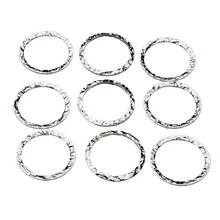Where are the rings imported from?
Refer to the screenshot and deliver a thorough answer to the question presented.

The caption states that the collection is 'imported from Italy, known for its fine craftsmanship and attention to detail', indicating that the country of origin for the rings is Italy.